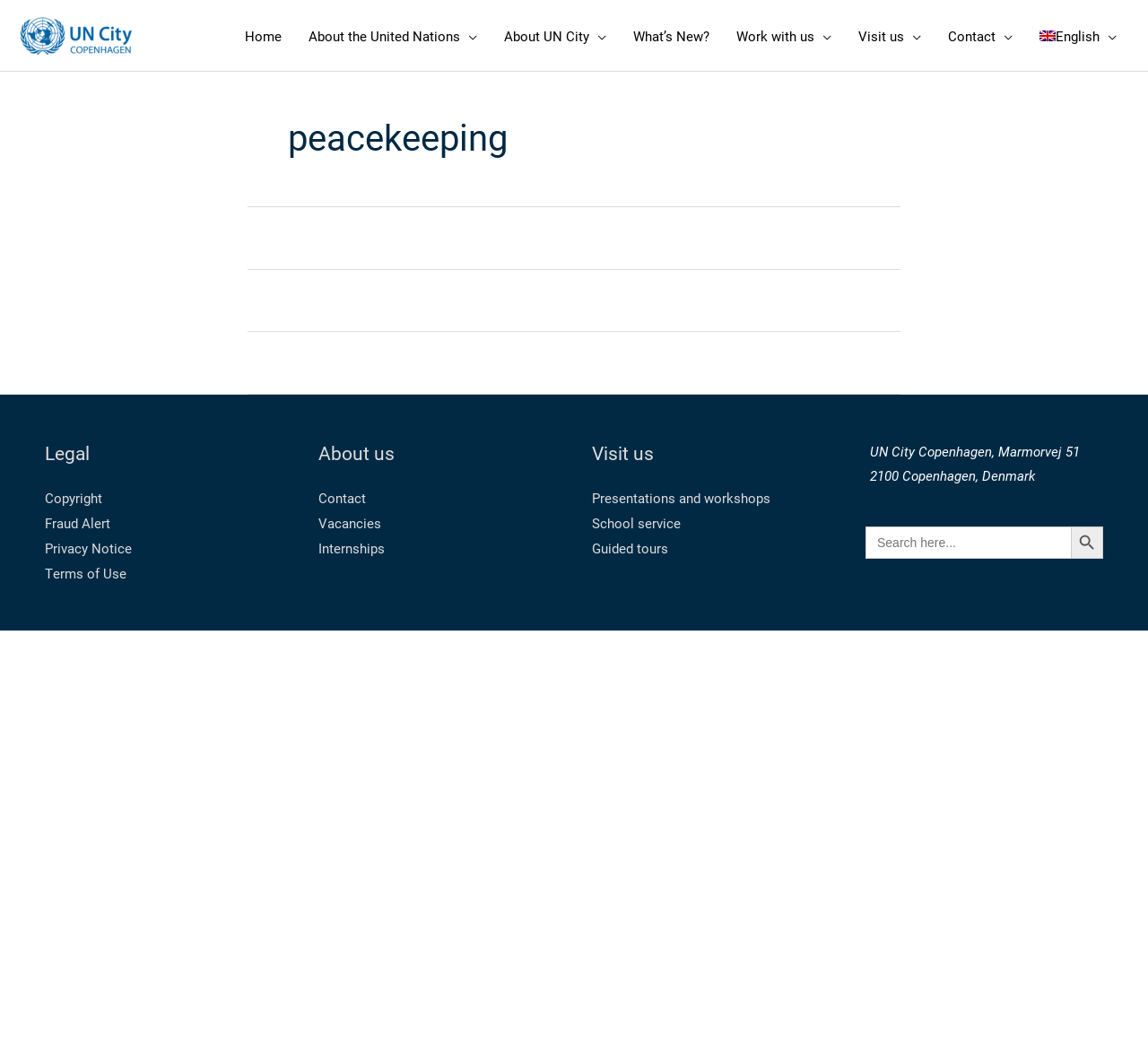Provide your answer in one word or a succinct phrase for the question: 
What is the logo at the top left corner?

UN City logo